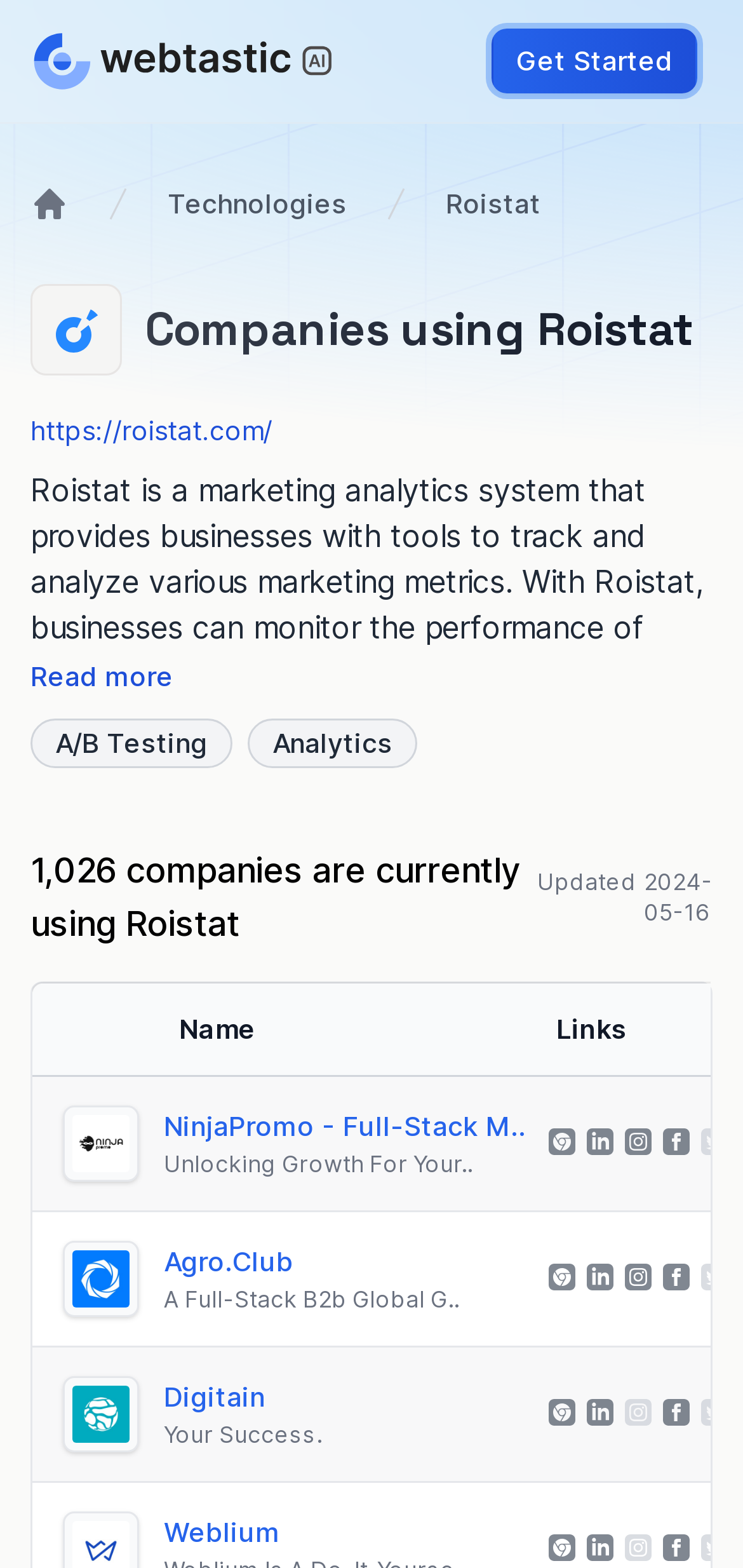Determine the bounding box coordinates of the clickable area required to perform the following instruction: "Click the Webtastic.ai logo". The coordinates should be represented as four float numbers between 0 and 1: [left, top, right, bottom].

[0.041, 0.017, 0.454, 0.061]